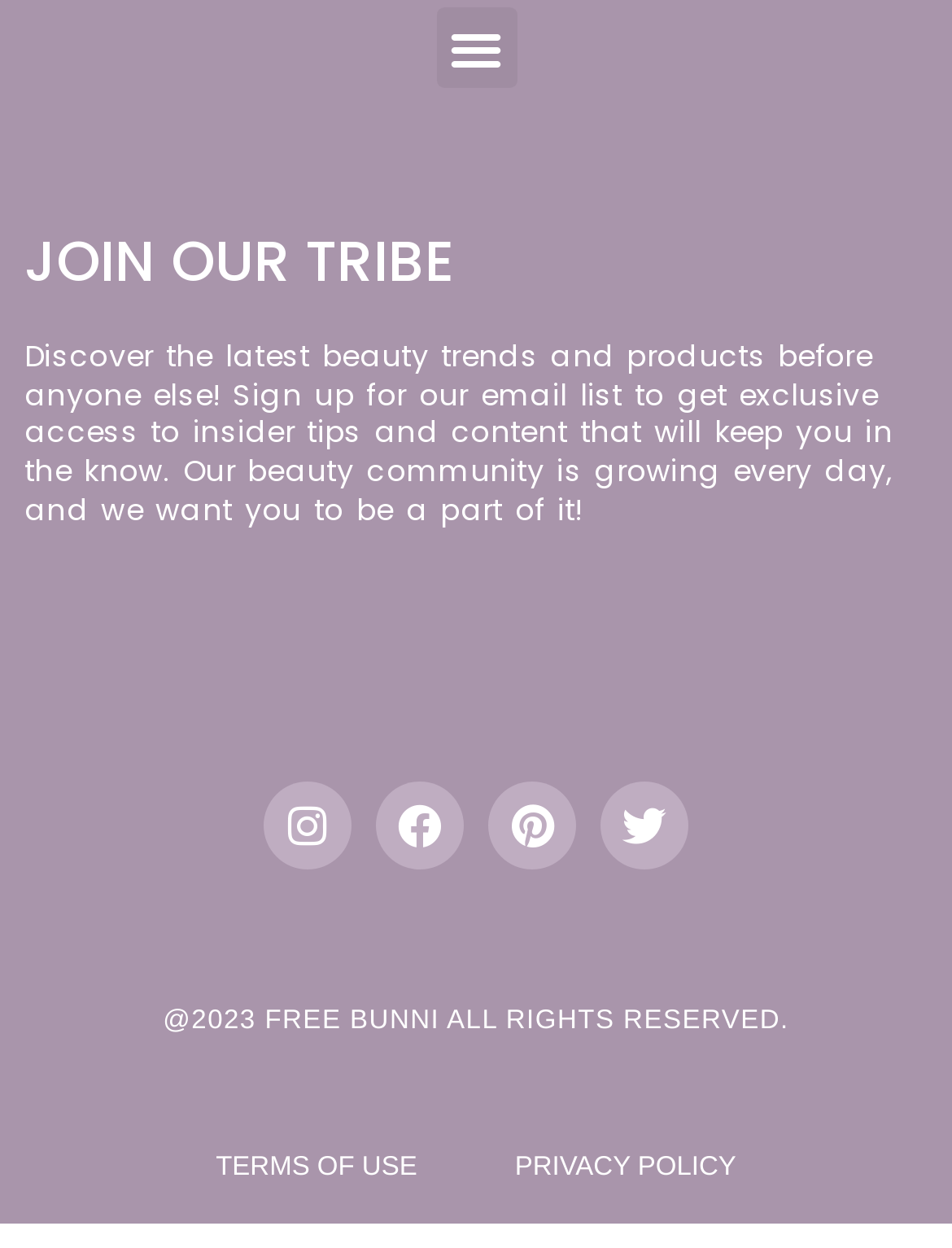Identify and provide the bounding box for the element described by: "Pinterest".

[0.513, 0.625, 0.605, 0.696]